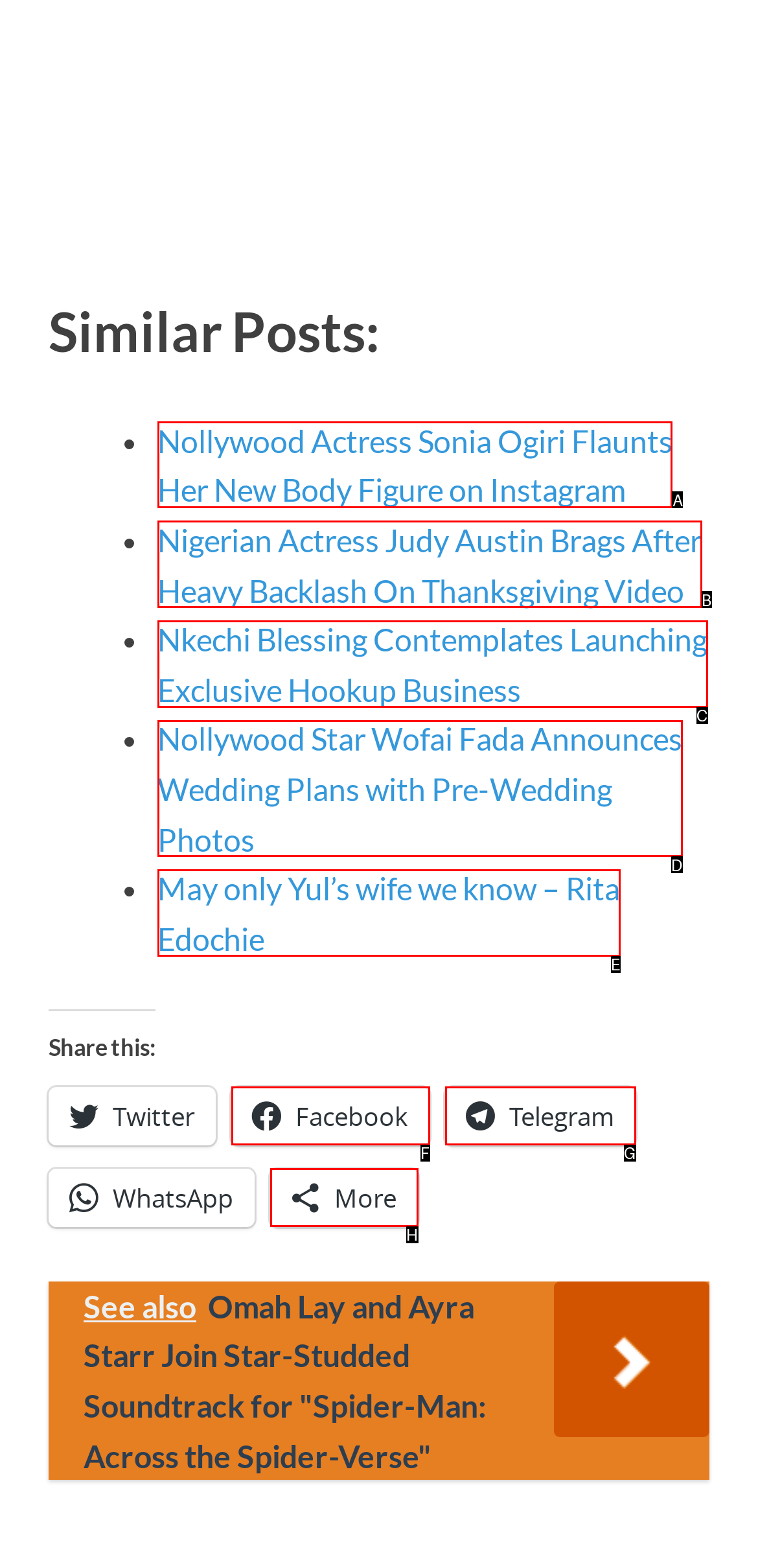Identify which HTML element should be clicked to fulfill this instruction: View similar post about Nollywood Actress Sonia Ogiri Reply with the correct option's letter.

A